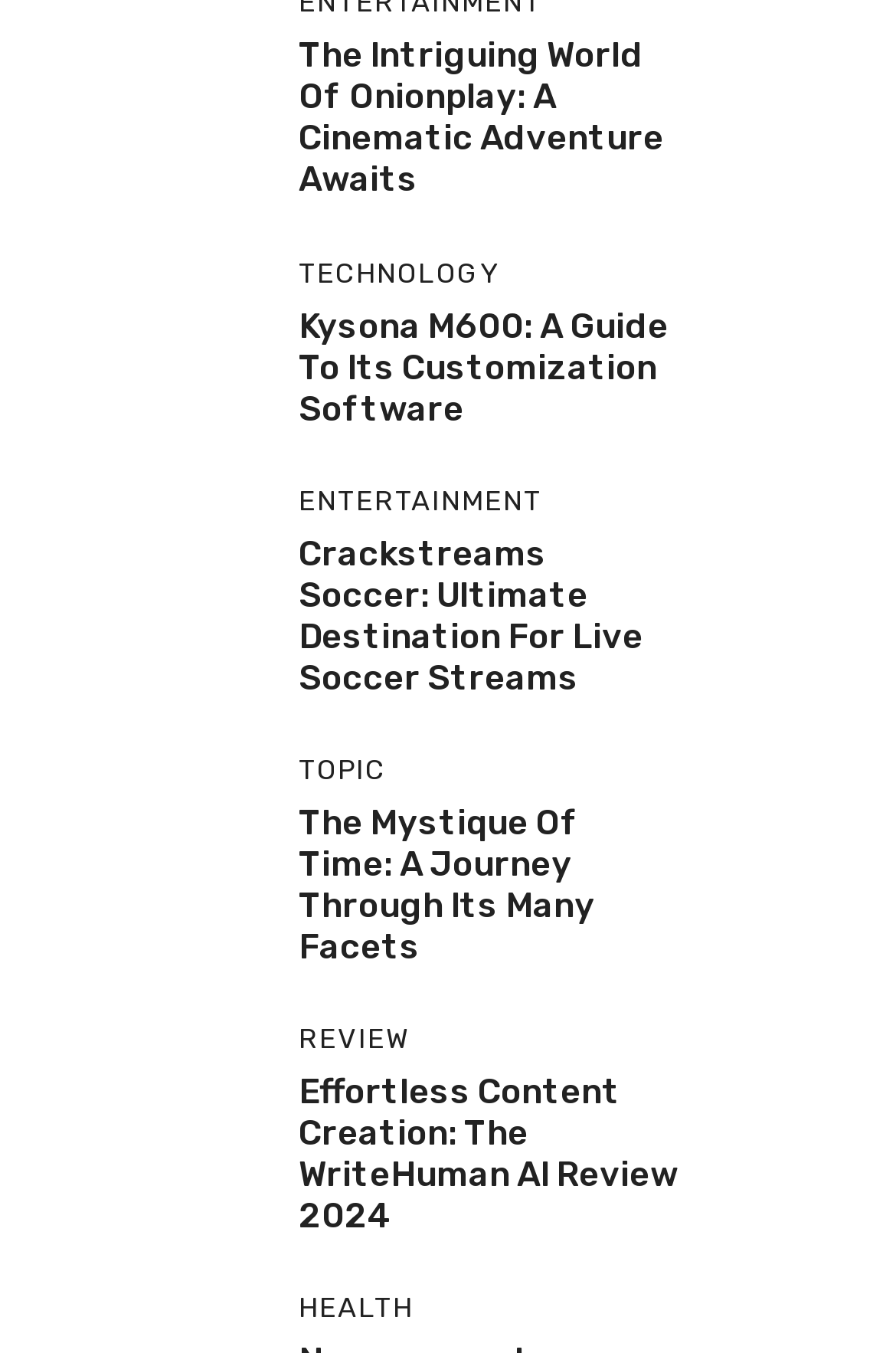What is the name of the AI review website?
Observe the image and answer the question with a one-word or short phrase response.

WriteHuman AI